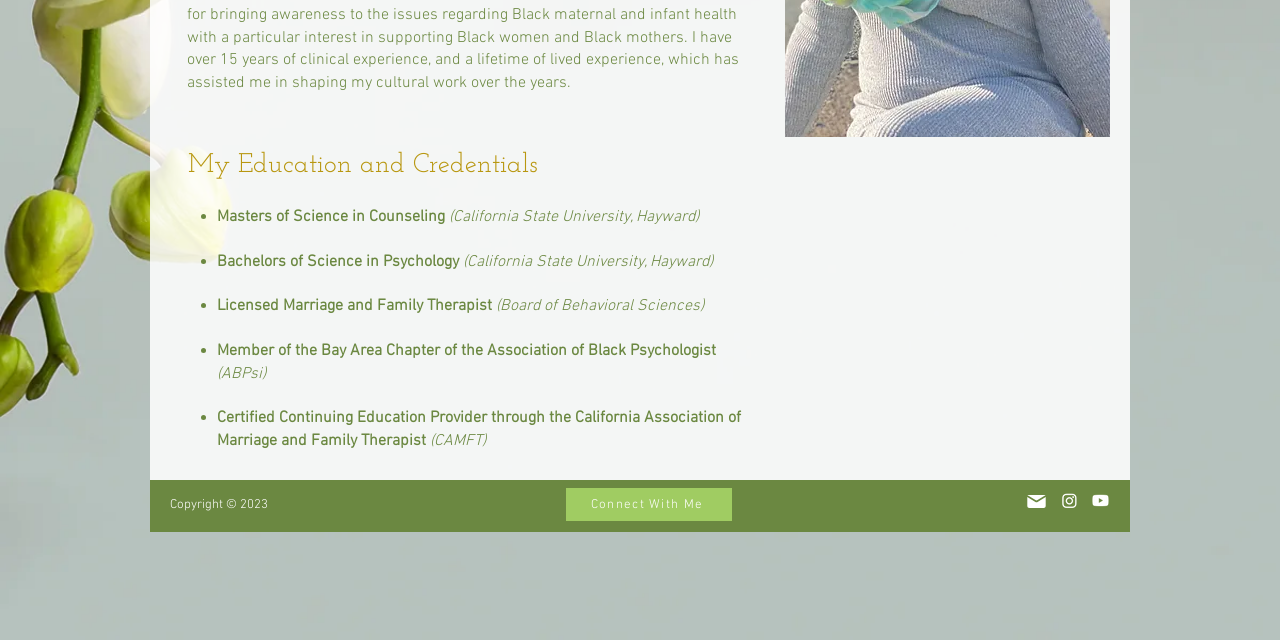From the given element description: "Mail", find the bounding box for the UI element. Provide the coordinates as four float numbers between 0 and 1, in the order [left, top, right, bottom].

[0.799, 0.763, 0.82, 0.803]